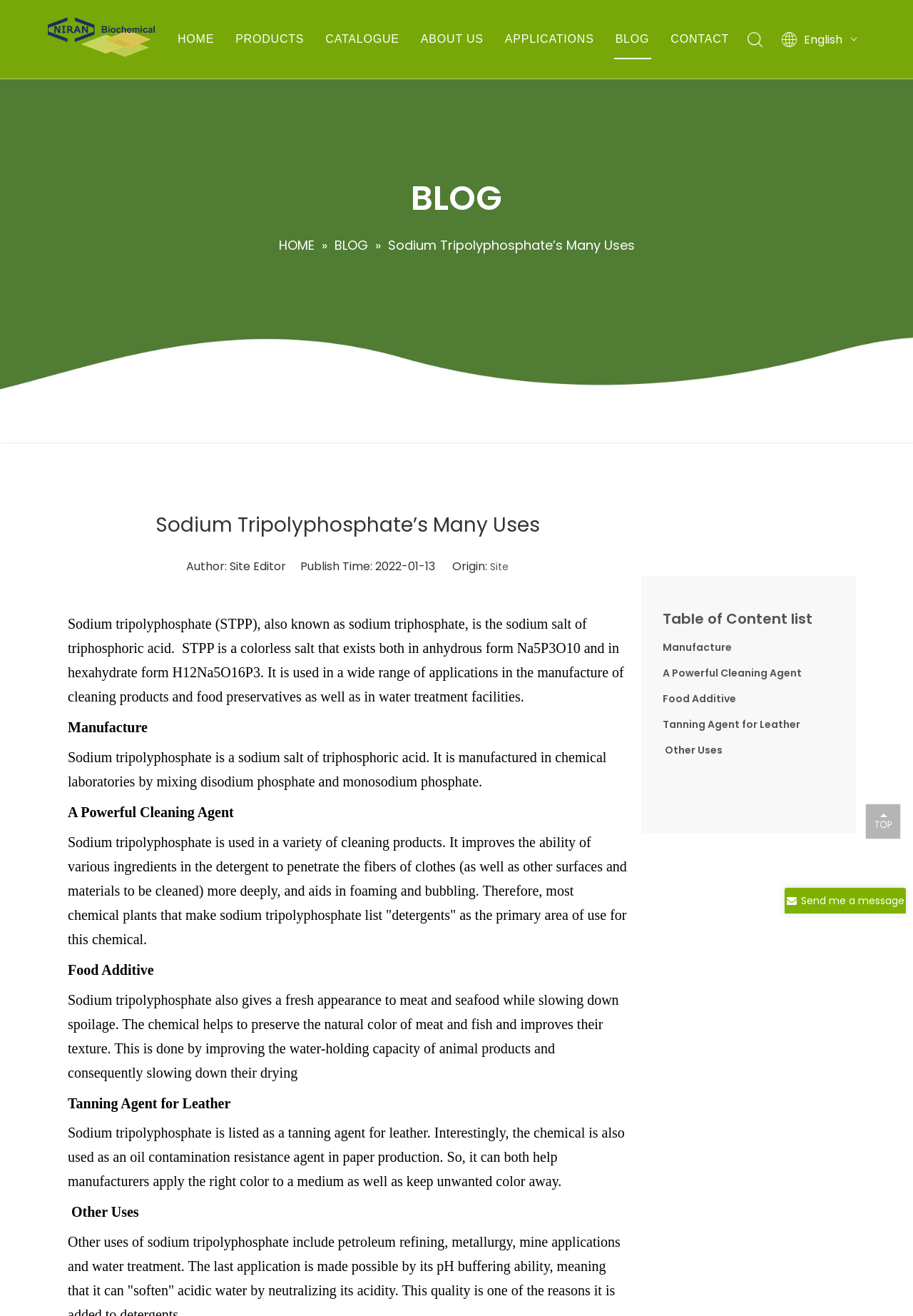Determine the bounding box coordinates of the region to click in order to accomplish the following instruction: "Leave a Message". Provide the coordinates as four float numbers between 0 and 1, specifically [left, top, right, bottom].

[0.879, 0.679, 0.973, 0.69]